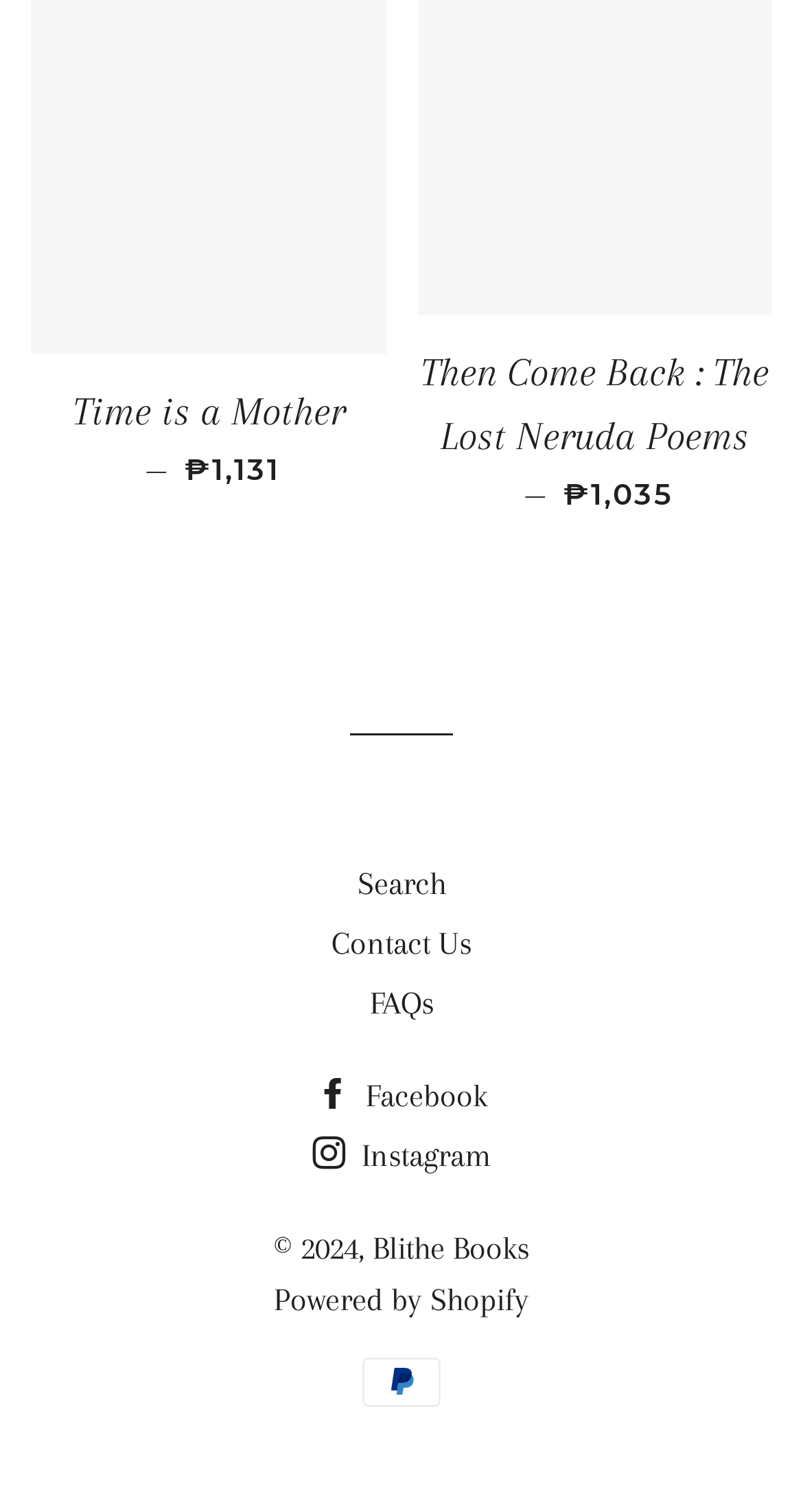Locate the bounding box coordinates of the clickable region necessary to complete the following instruction: "View FAQs". Provide the coordinates in the format of four float numbers between 0 and 1, i.e., [left, top, right, bottom].

[0.46, 0.651, 0.54, 0.676]